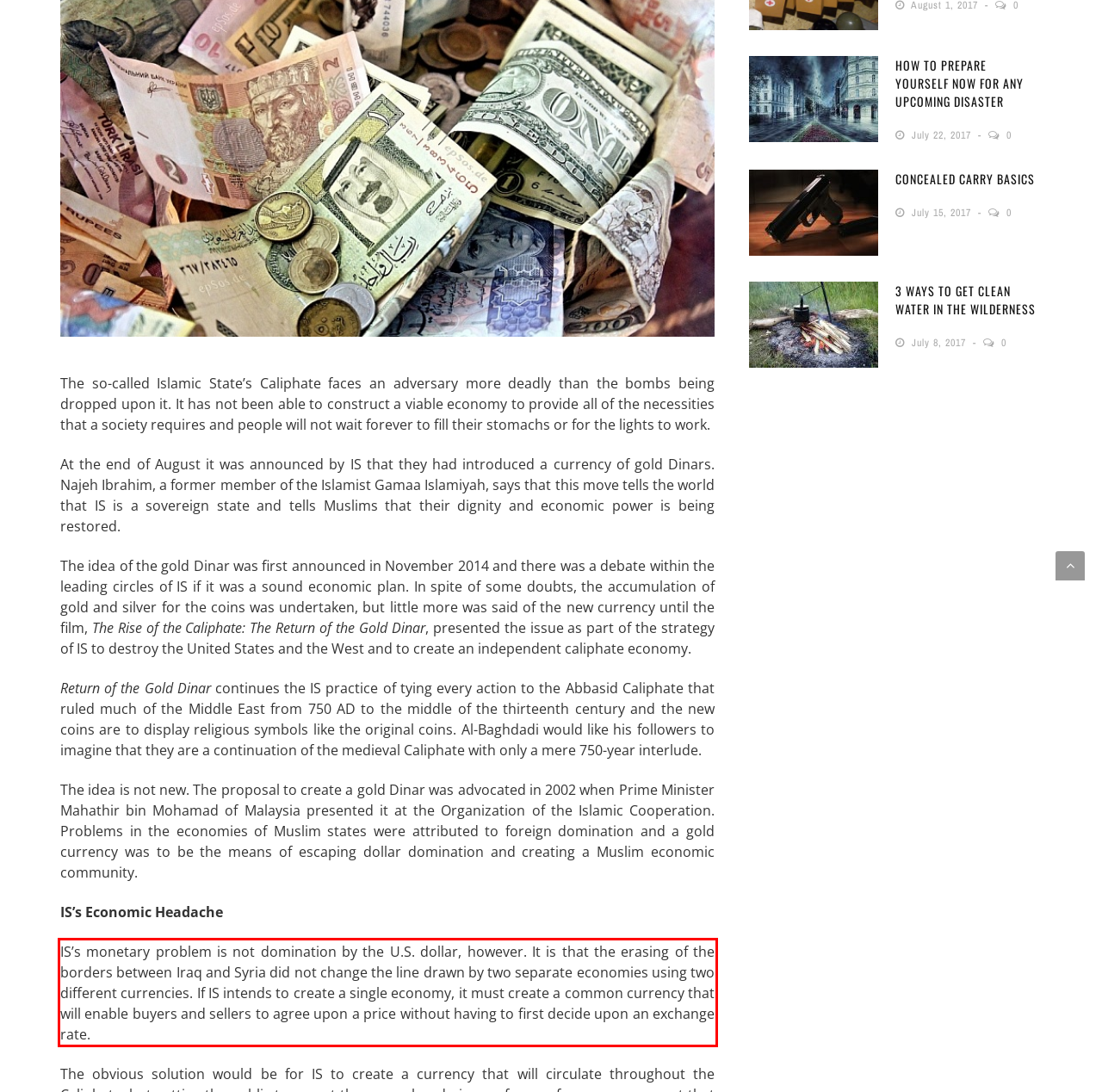Please identify and extract the text content from the UI element encased in a red bounding box on the provided webpage screenshot.

IS’s monetary problem is not domination by the U.S. dollar, however. It is that the erasing of the borders between Iraq and Syria did not change the line drawn by two separate economies using two different currencies. If IS intends to create a single economy, it must create a common currency that will enable buyers and sellers to agree upon a price without having to first decide upon an exchange rate.